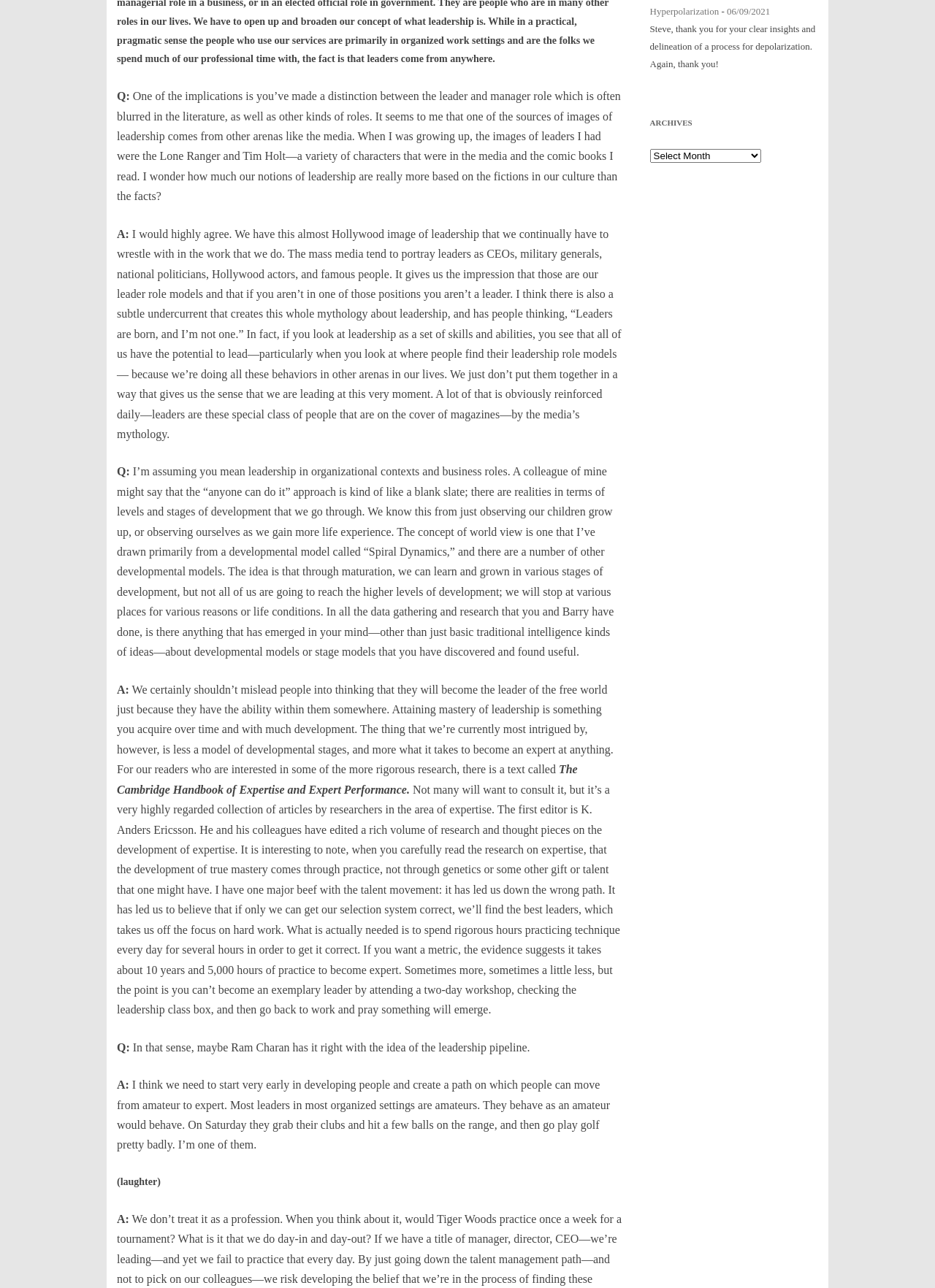Identify the bounding box coordinates of the region I need to click to complete this instruction: "Select an option from the combobox 'Archives'".

[0.695, 0.116, 0.814, 0.127]